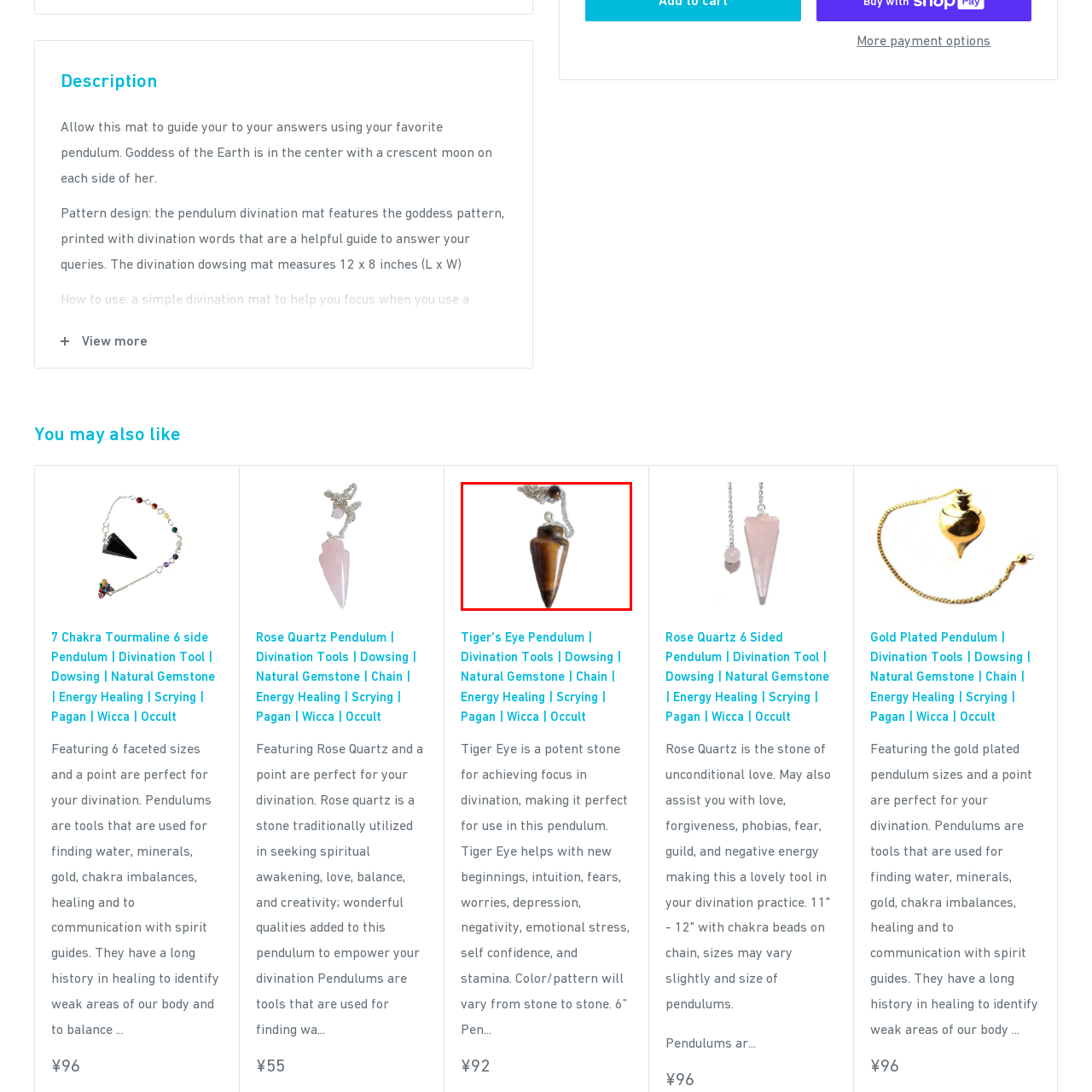Examine the portion within the green circle, What is the purpose of the Tiger's Eye Pendulum? 
Reply succinctly with a single word or phrase.

Divination practices